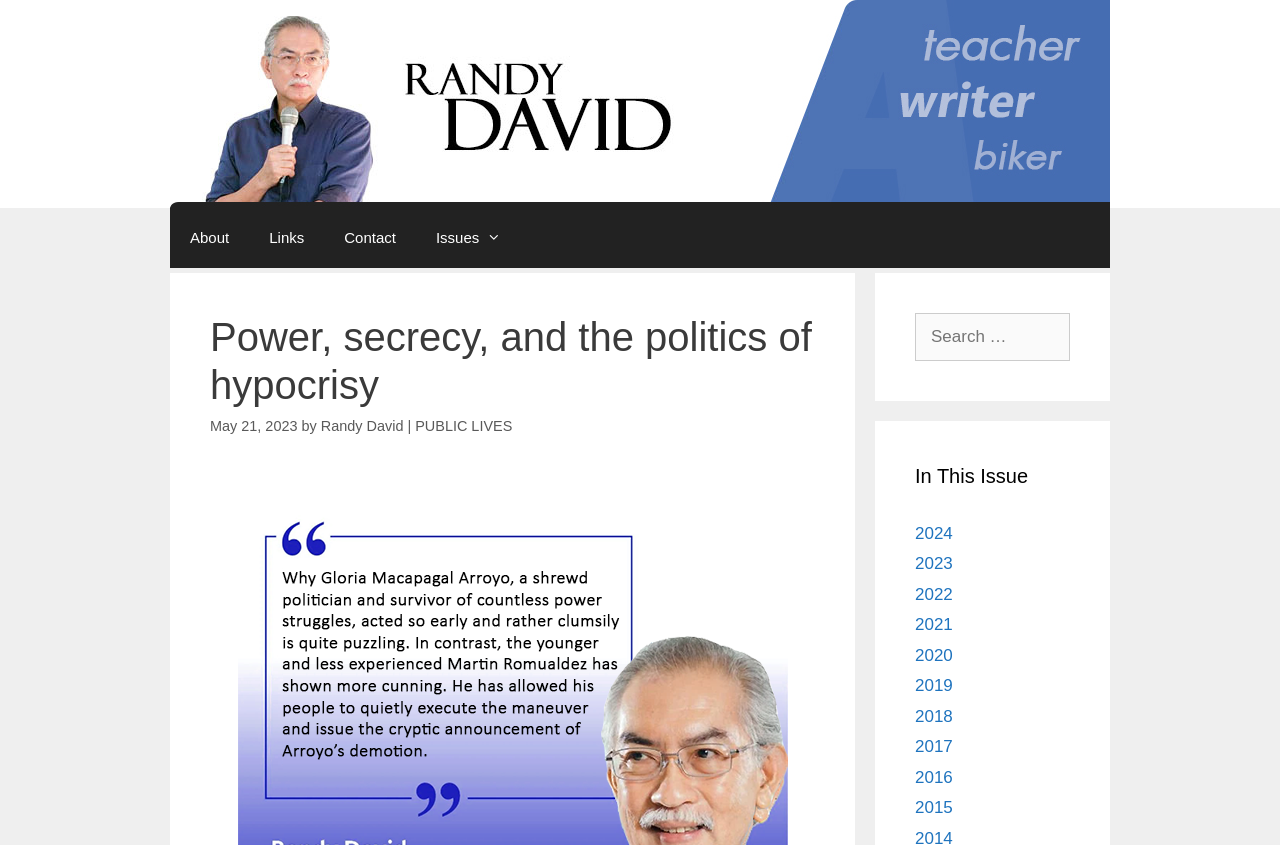Offer a thorough description of the webpage.

This webpage is an article page with a focus on the topic "Power, secrecy, and the politics of hypocrisy" by Randy David. At the top, there is a banner with the site's name and a link to Randy David's profile, accompanied by an image of Randy David. Below the banner, there is a primary navigation menu with links to "About", "Links", "Contact", and "Issues".

The main content of the page is divided into two sections. On the left, there is a header section with the article title "Power, secrecy, and the politics of hypocrisy" and a time stamp indicating that the article was published on May 21, 2023. Below the title, there is a byline indicating that the article is written by Randy David.

On the right side of the page, there is a complementary section with a search box and a heading "In This Issue". Below the search box, there are links to various years, ranging from 2015 to 2024, which likely lead to archives of articles published in those years.

Overall, the webpage has a simple and organized layout, with a clear focus on the article's content and easy navigation to other sections of the site.